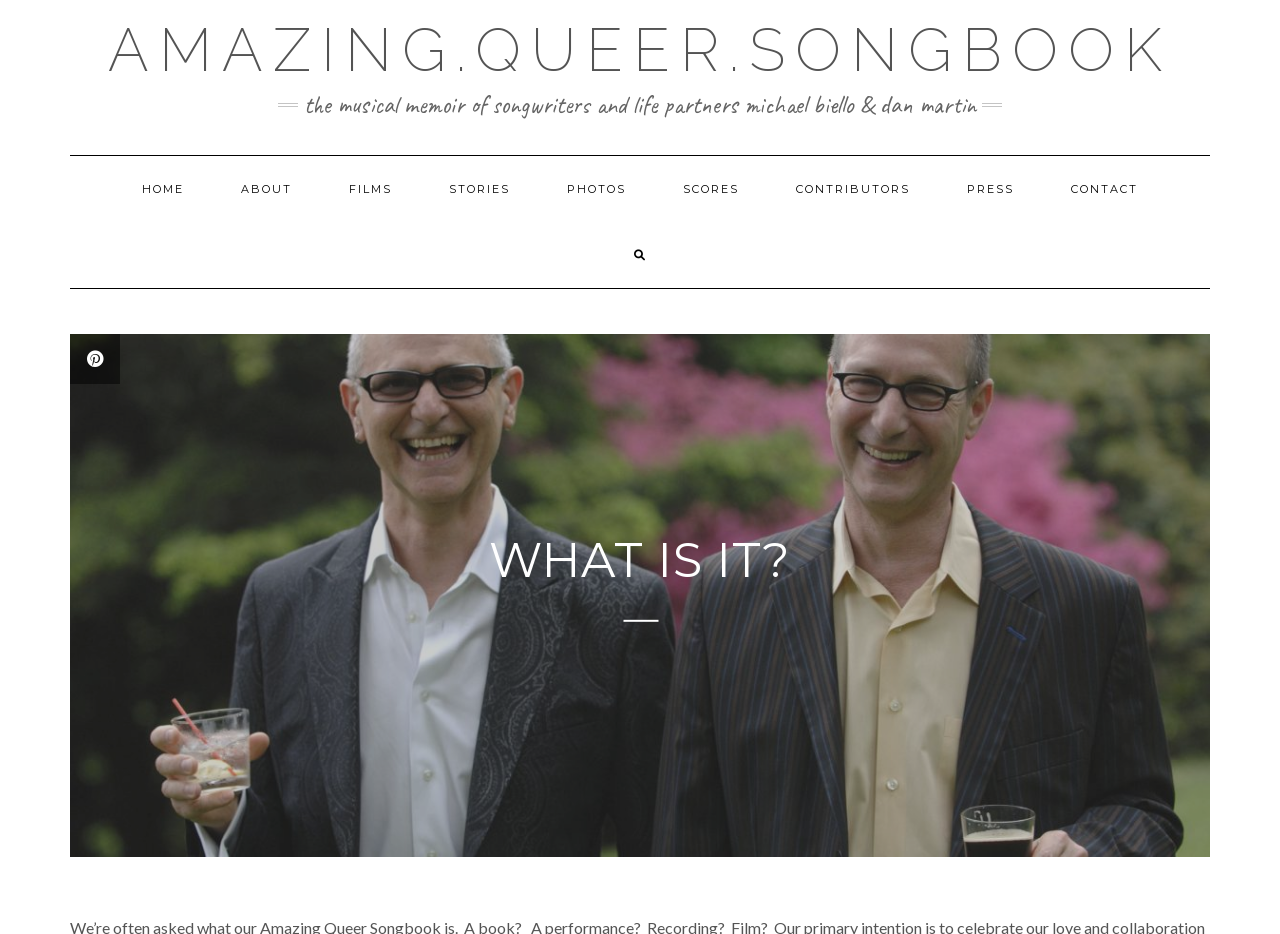Based on the visual content of the image, answer the question thoroughly: What is the search icon?

The search icon can be found in the link element ' SEARCH HERE'. The '' is the Unicode character for the search icon.